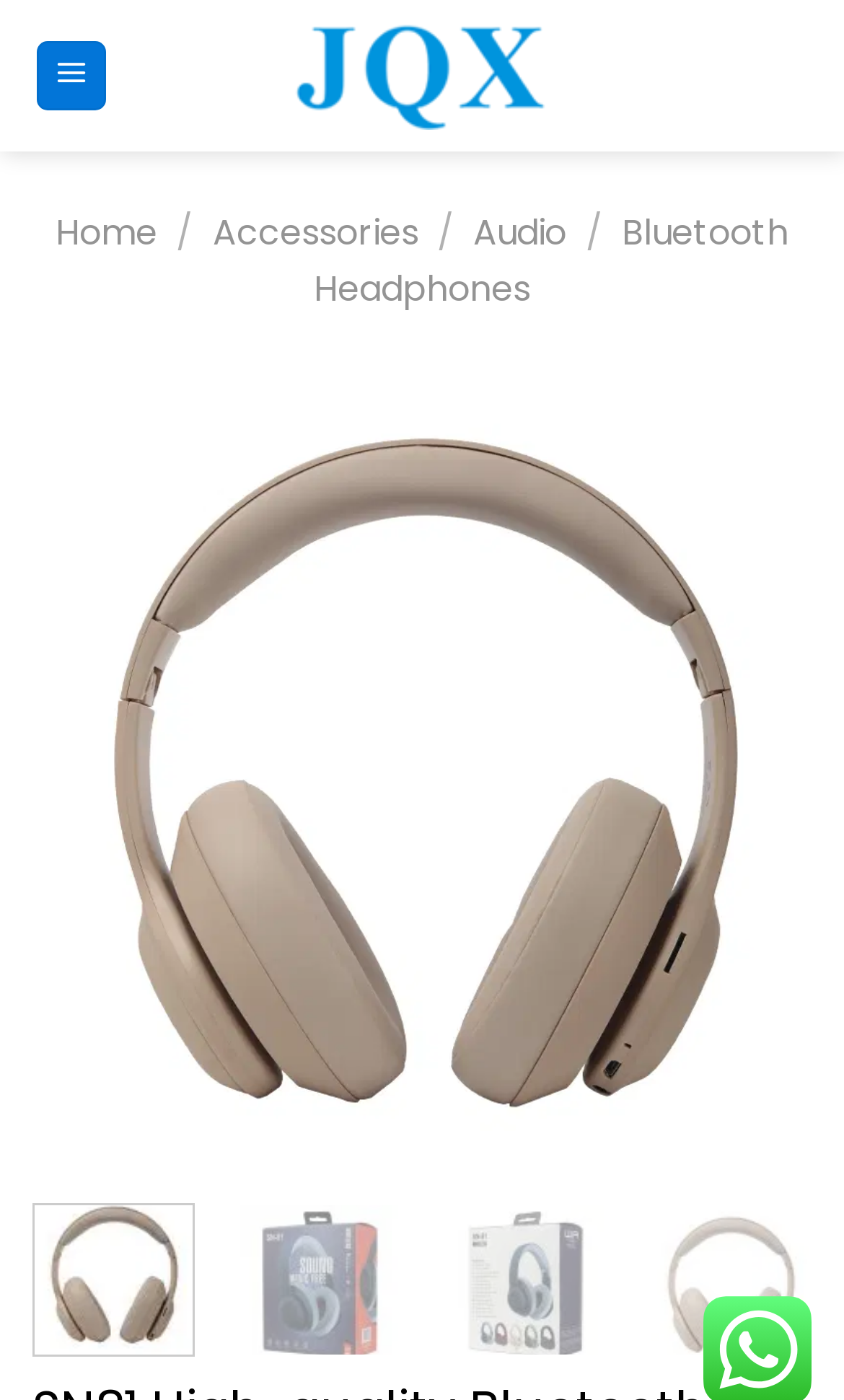Please identify the bounding box coordinates of the region to click in order to complete the given instruction: "Click on the Previous button". The coordinates should be four float numbers between 0 and 1, i.e., [left, top, right, bottom].

[0.075, 0.495, 0.167, 0.607]